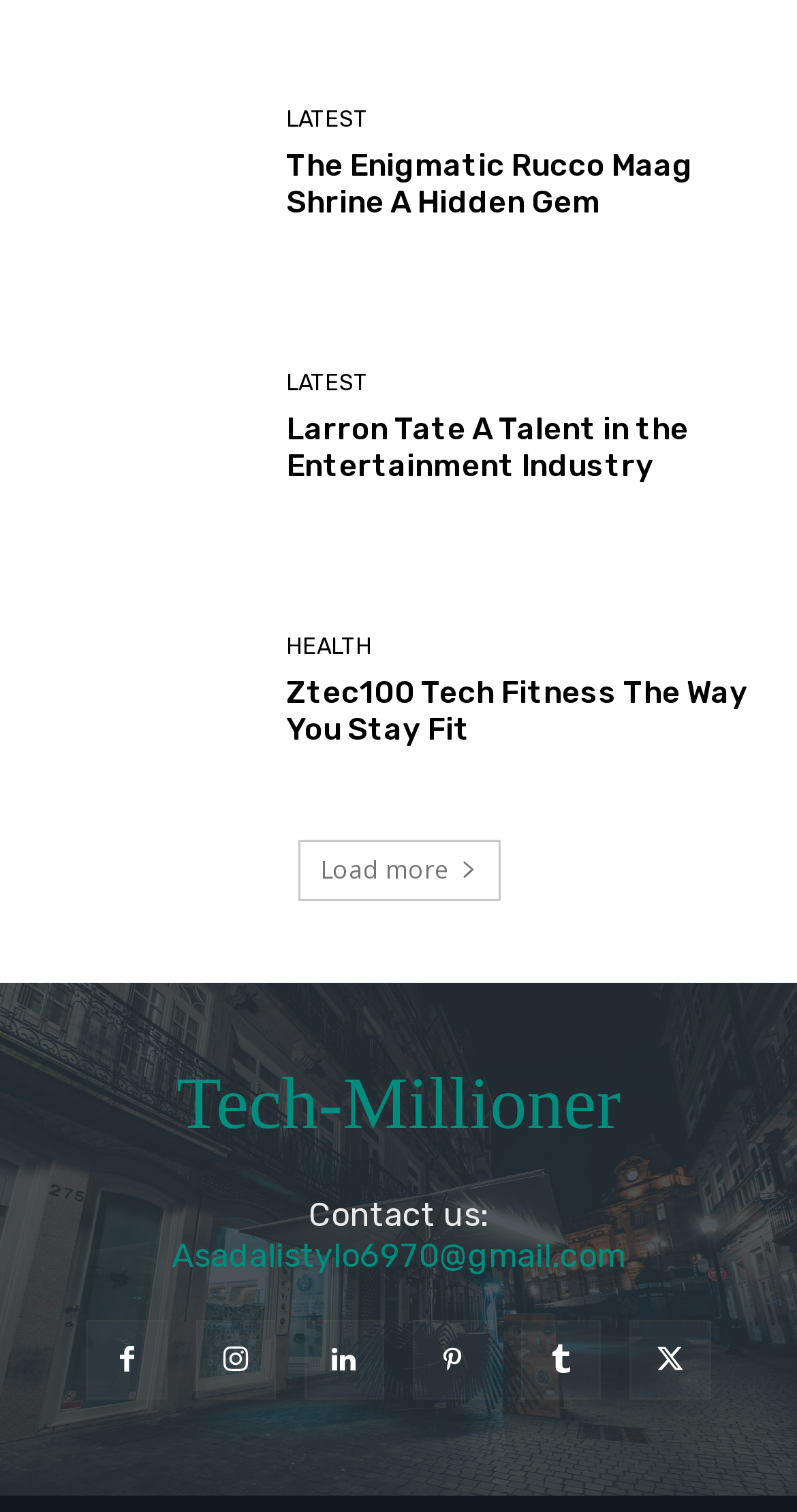Please identify the bounding box coordinates of the element's region that I should click in order to complete the following instruction: "Click on the link to read about The Enigmatic Rucco Maag Shrine". The bounding box coordinates consist of four float numbers between 0 and 1, i.e., [left, top, right, bottom].

[0.051, 0.038, 0.321, 0.18]